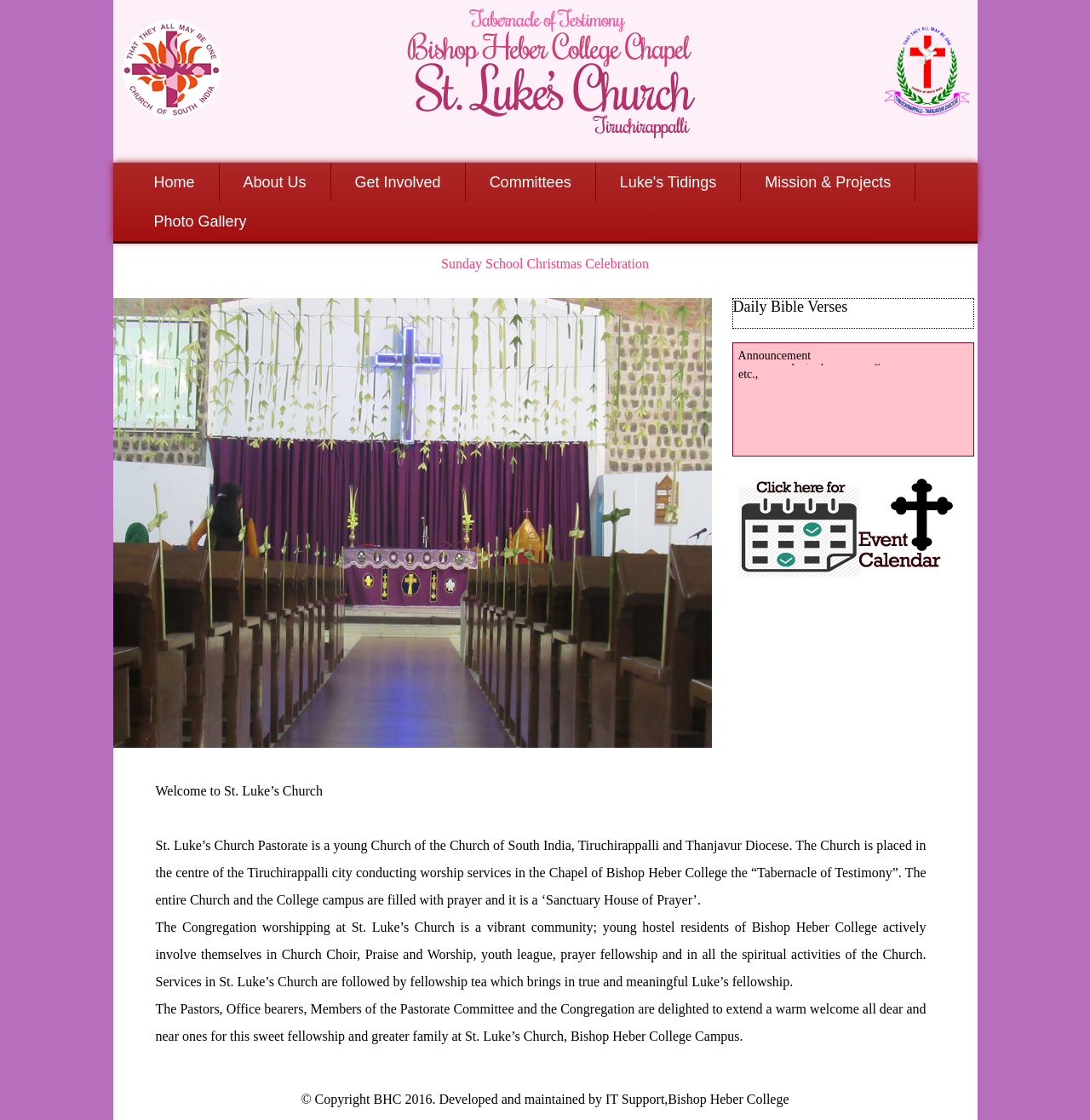Locate the primary headline on the webpage and provide its text.

Welcome to St. Luke’s Church